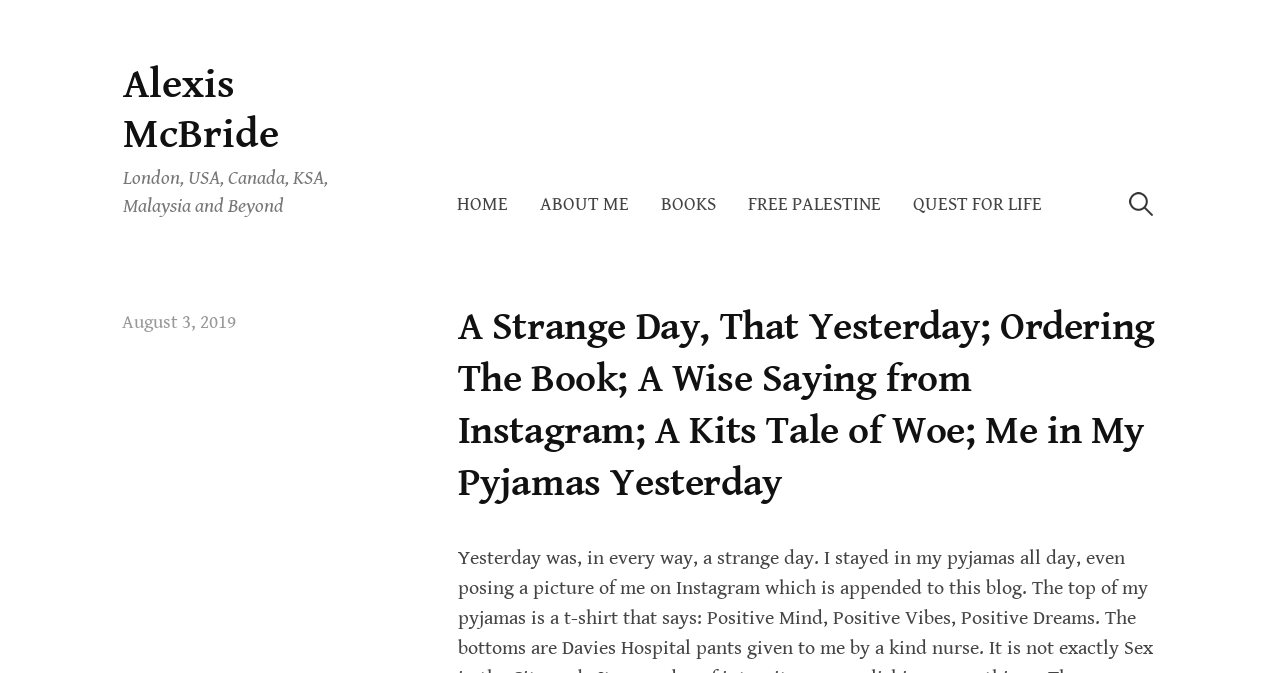What is the purpose of the search box?
From the image, provide a succinct answer in one word or a short phrase.

Search for: